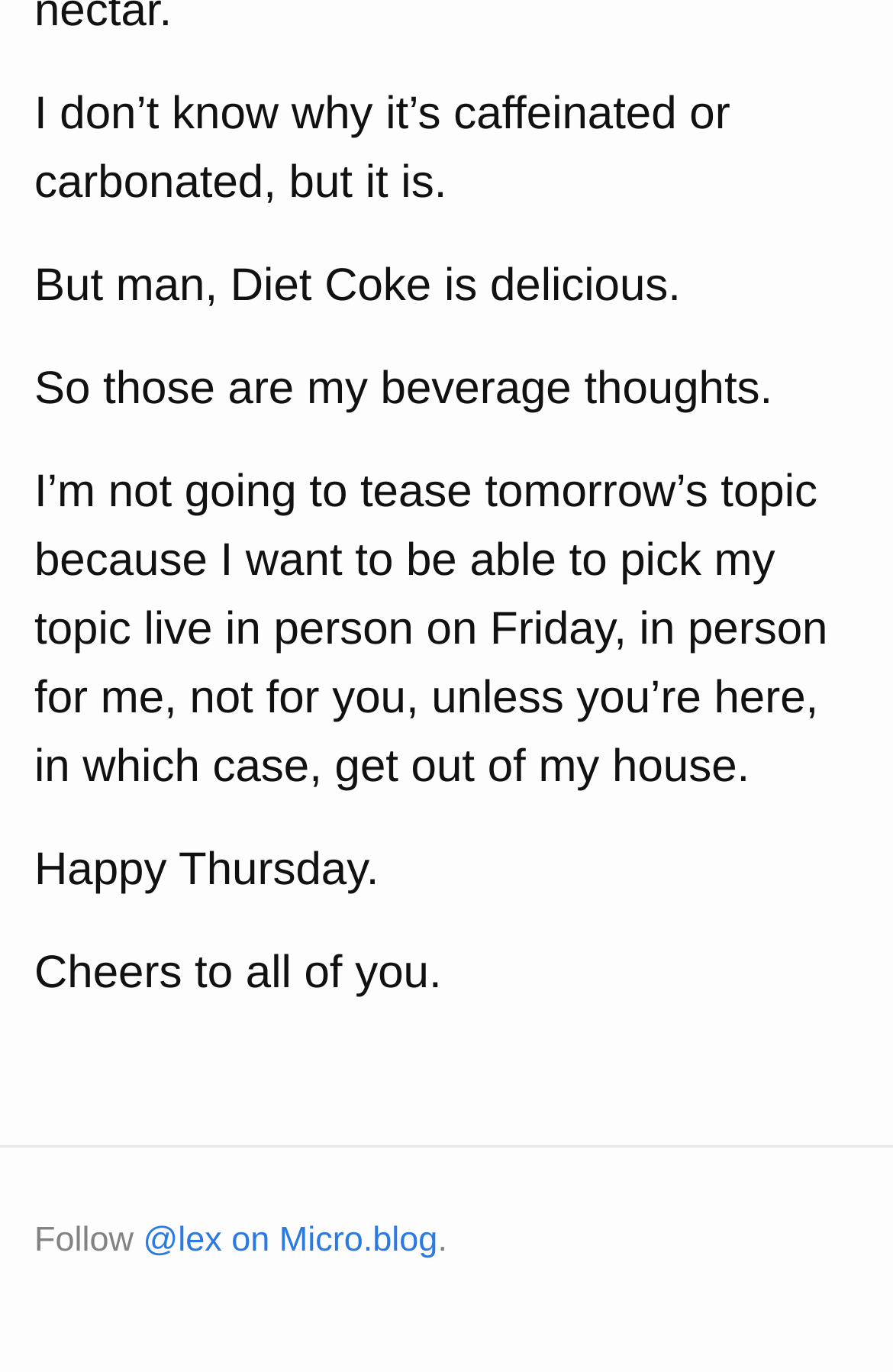Based on the image, give a detailed response to the question: What is the tone of the author's message?

The author's use of informal language, such as 'But man' and 'Cheers to all of you', creates a casual and conversational tone in their message.